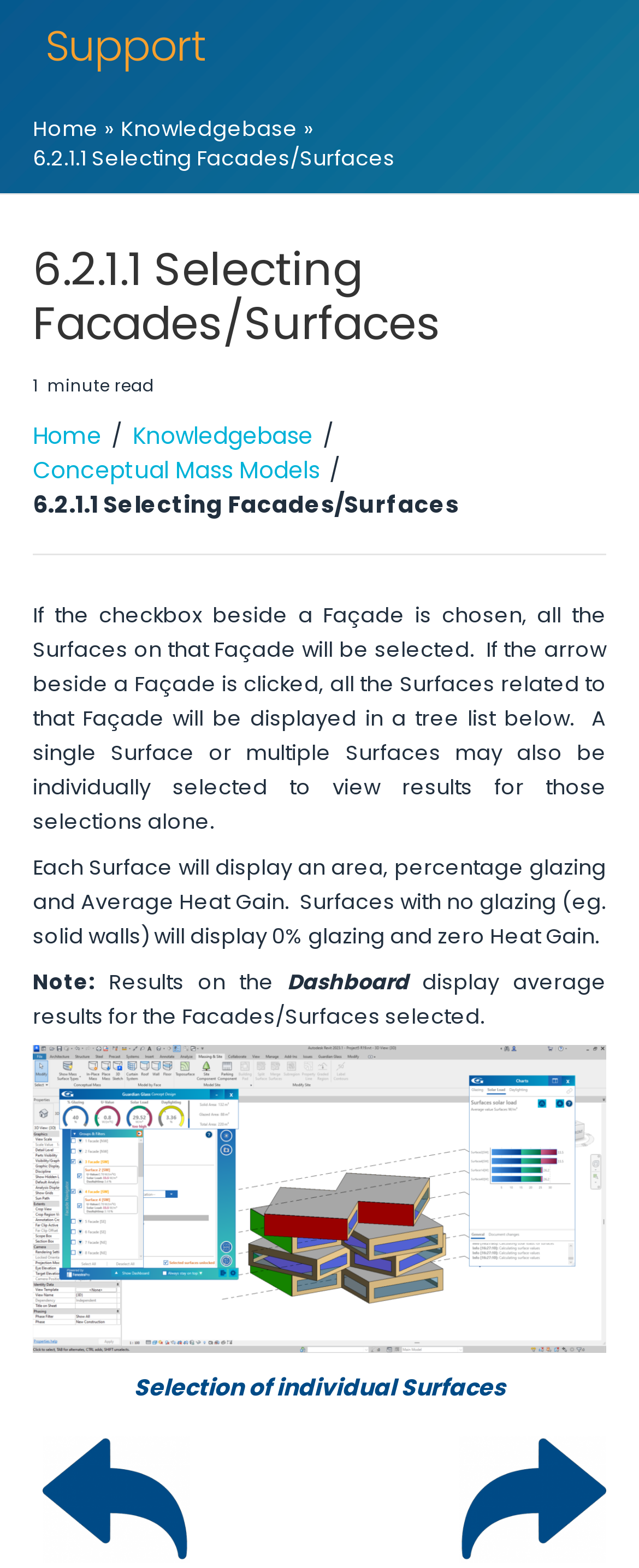What is displayed in the tree list below a Façade?
Give a one-word or short-phrase answer derived from the screenshot.

All related Surfaces